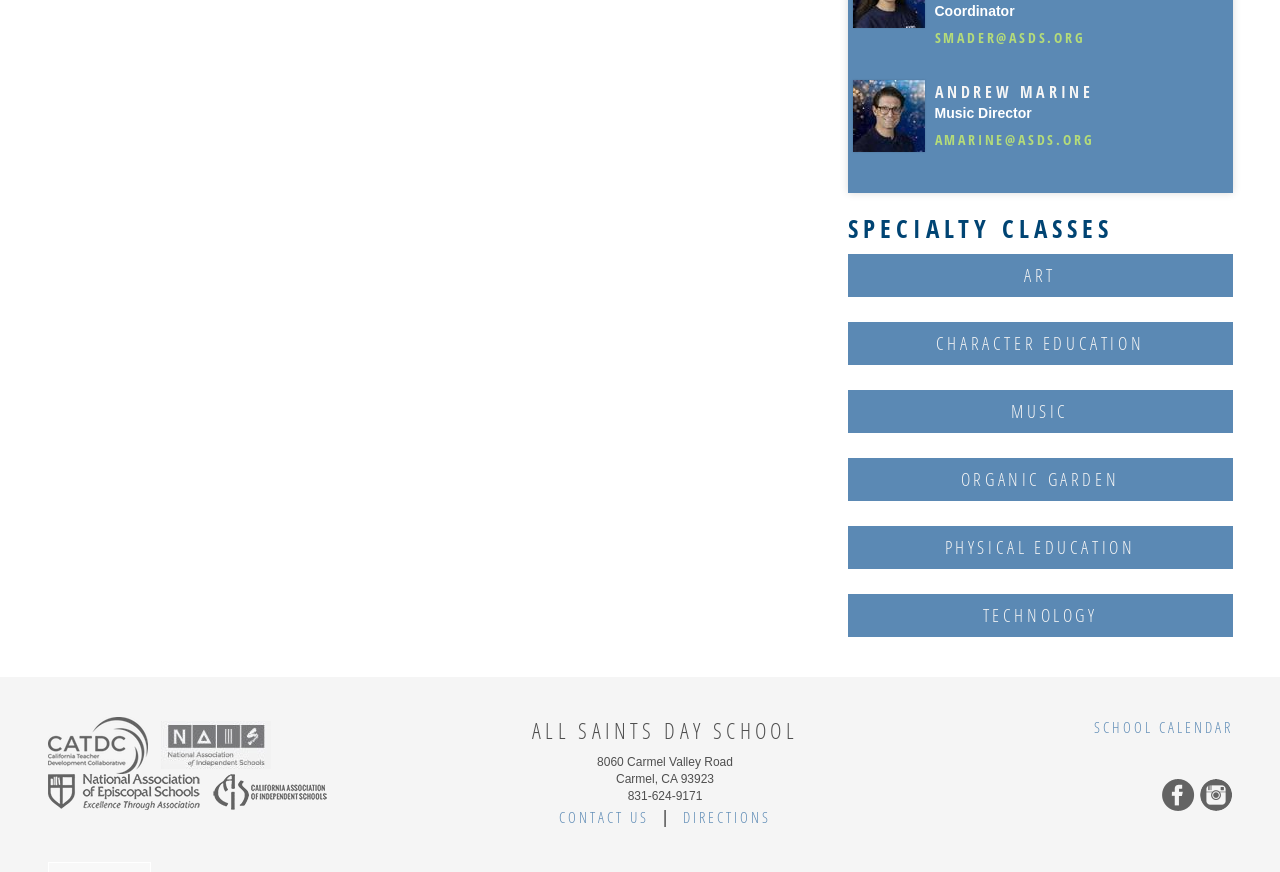Locate the bounding box coordinates of the area that needs to be clicked to fulfill the following instruction: "View school calendar". The coordinates should be in the format of four float numbers between 0 and 1, namely [left, top, right, bottom].

[0.854, 0.822, 0.963, 0.845]